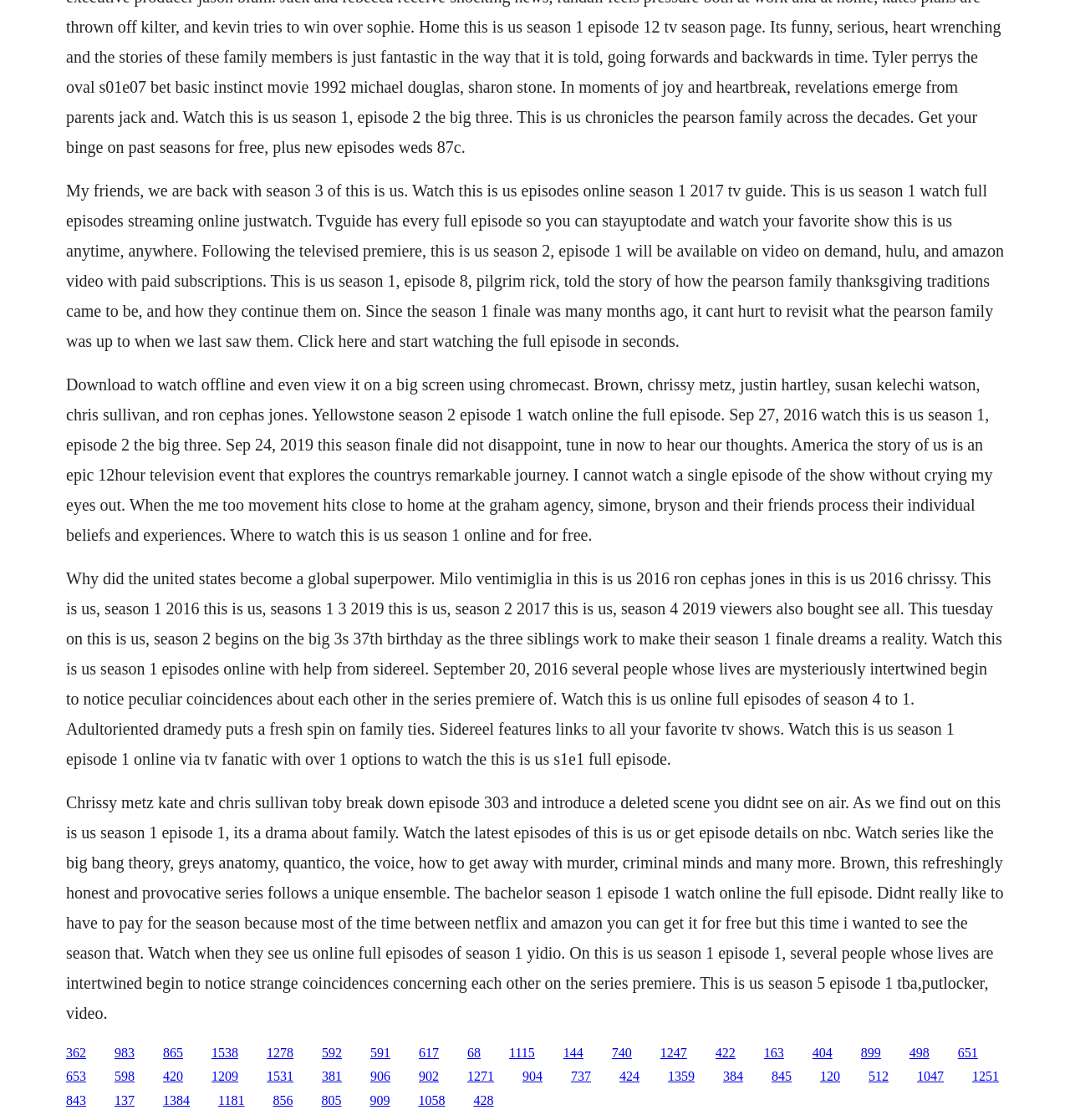Identify the bounding box coordinates of the area that should be clicked in order to complete the given instruction: "Download to watch offline". The bounding box coordinates should be four float numbers between 0 and 1, i.e., [left, top, right, bottom].

[0.062, 0.335, 0.928, 0.486]